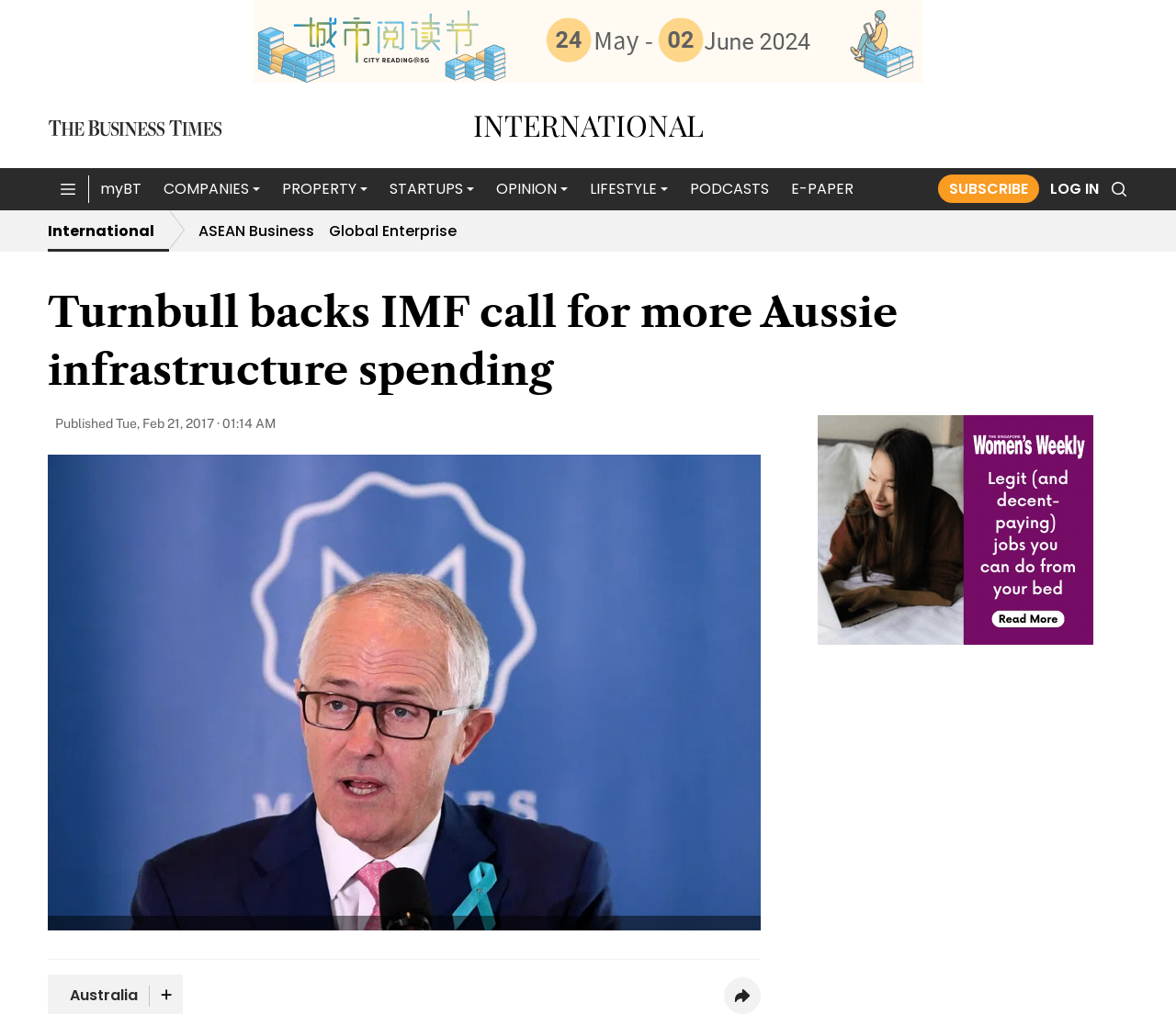How many navigation links are in the header?
Please provide a comprehensive answer to the question based on the webpage screenshot.

I counted the number of links in the navigation section 'header-nav' and found 9 links, including 'myBT', 'COMPANIES', 'PROPERTY', 'STARTUPS', 'OPINION', 'LIFESTYLE', 'PODCASTS', and 'E-PAPER'.